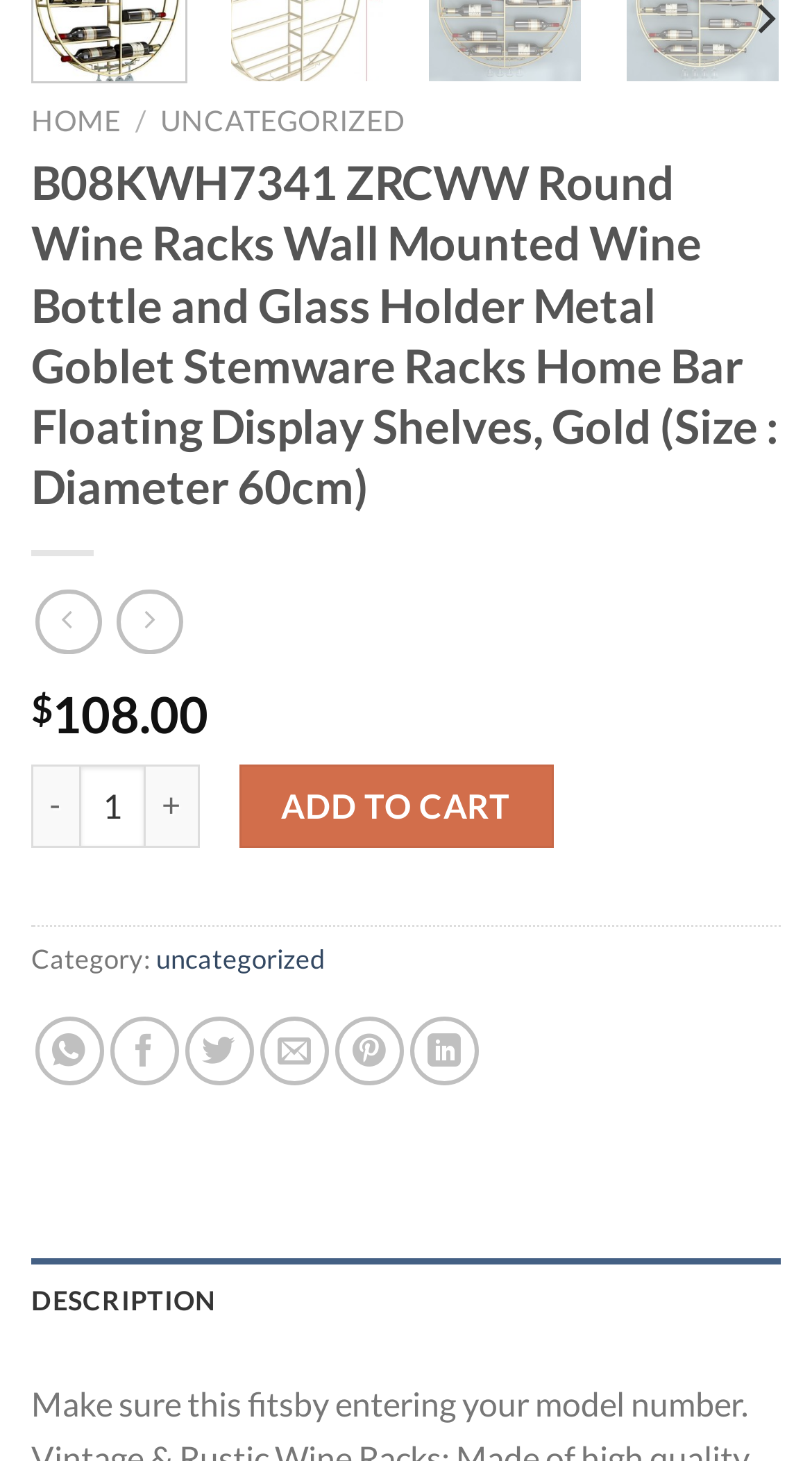Look at the image and give a detailed response to the following question: What is the category of the product?

I found the category of the product by looking at the static text element with the text 'Category:' and the adjacent link element with the text 'uncategorized', which indicates the category of the product.